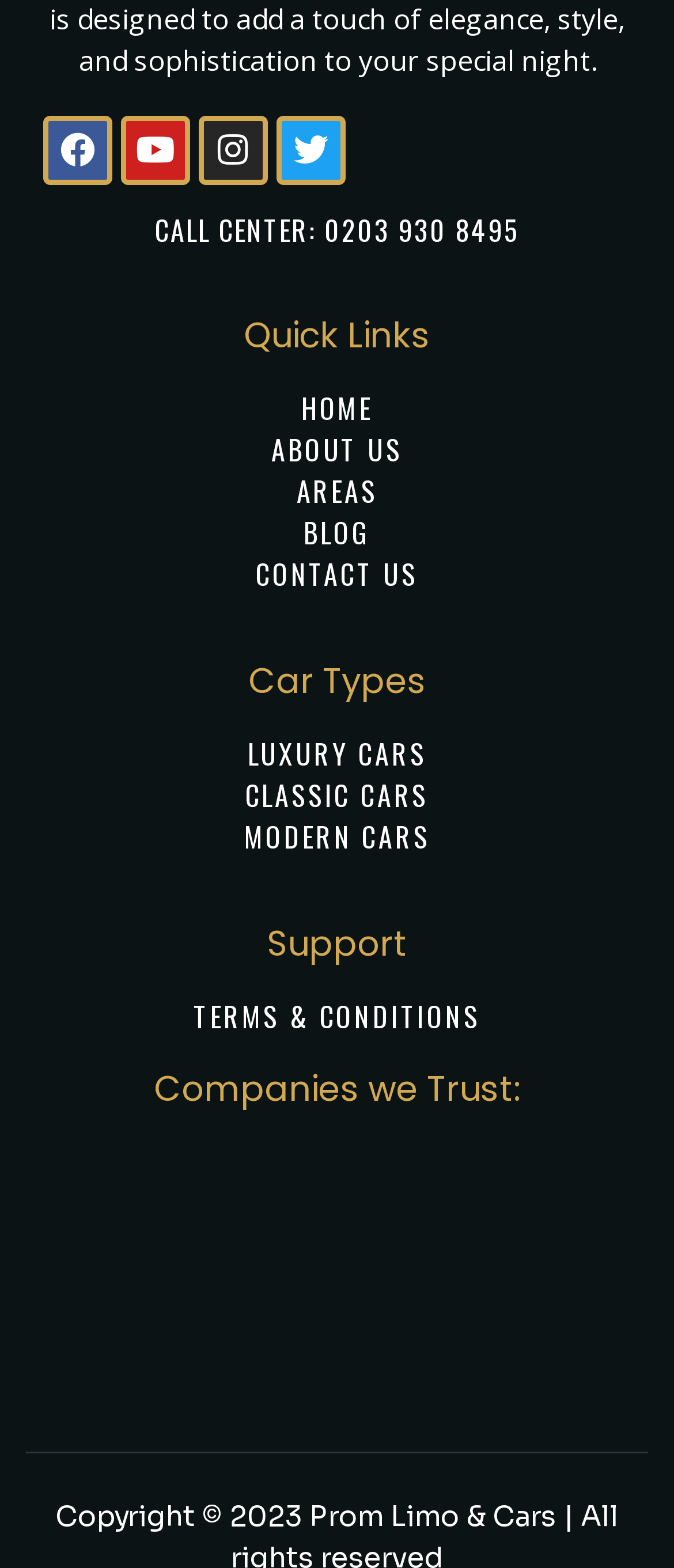Provide the bounding box coordinates of the UI element this sentence describes: "Twitter".

[0.41, 0.074, 0.513, 0.118]